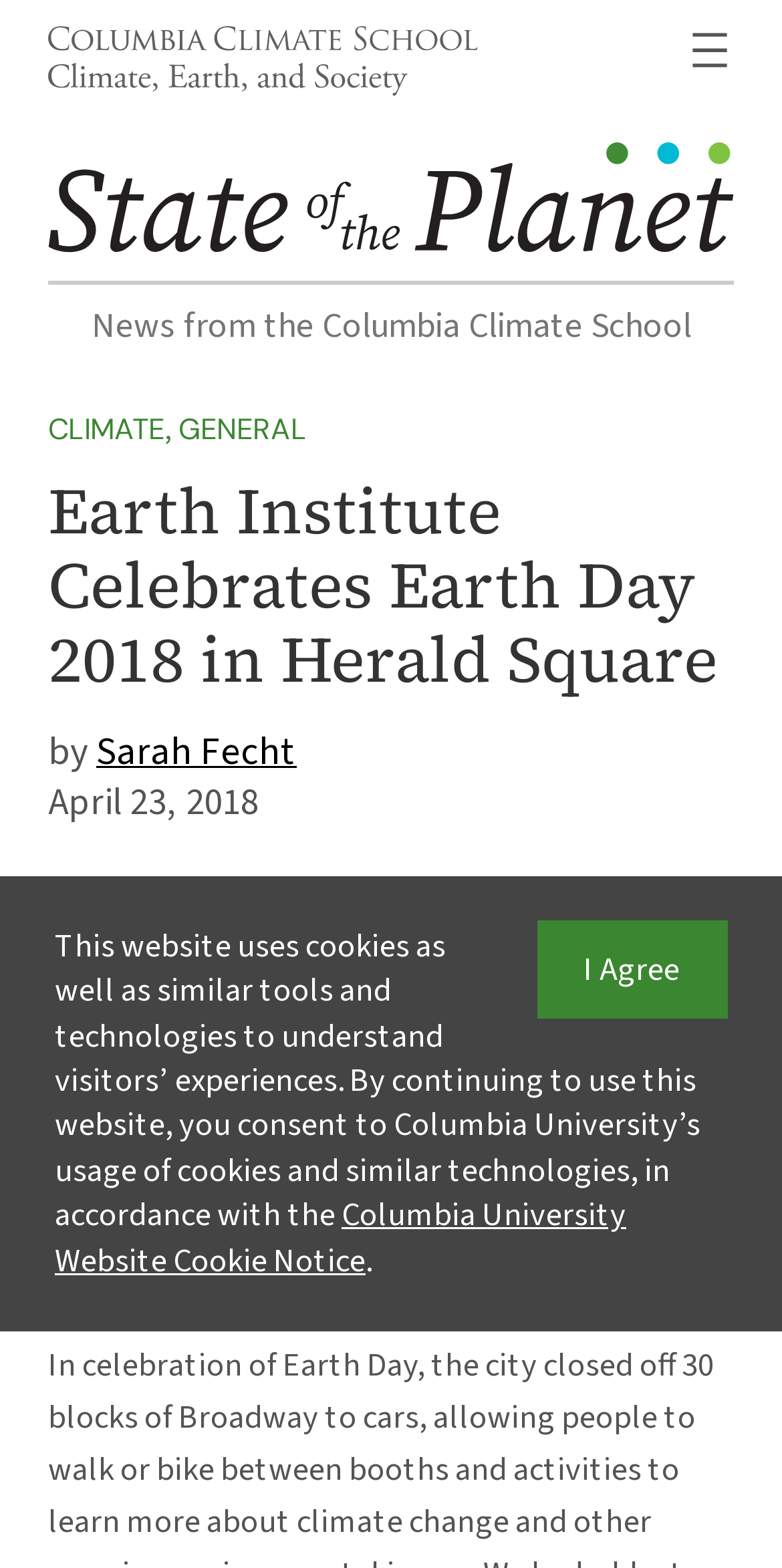From the image, can you give a detailed response to the question below:
What is the name of the school mentioned?

I found the answer by looking at the link 'Columbia Climate School: Climate, Earth, and Society' which is a child element of the figure element with bounding box coordinates [0.062, 0.016, 0.611, 0.071].